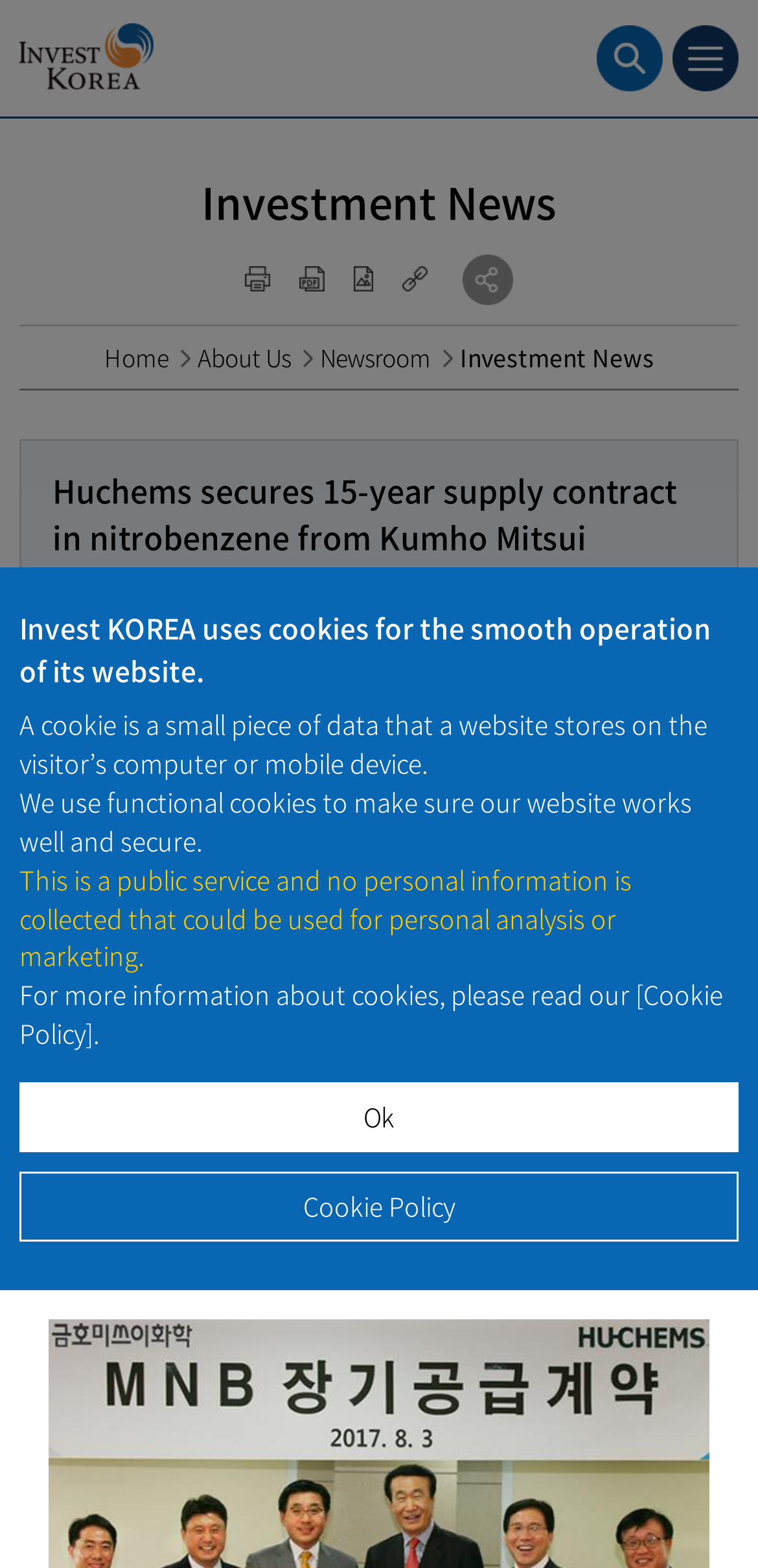Please identify the bounding box coordinates of where to click in order to follow the instruction: "Click the img Download button".

[0.467, 0.169, 0.492, 0.186]